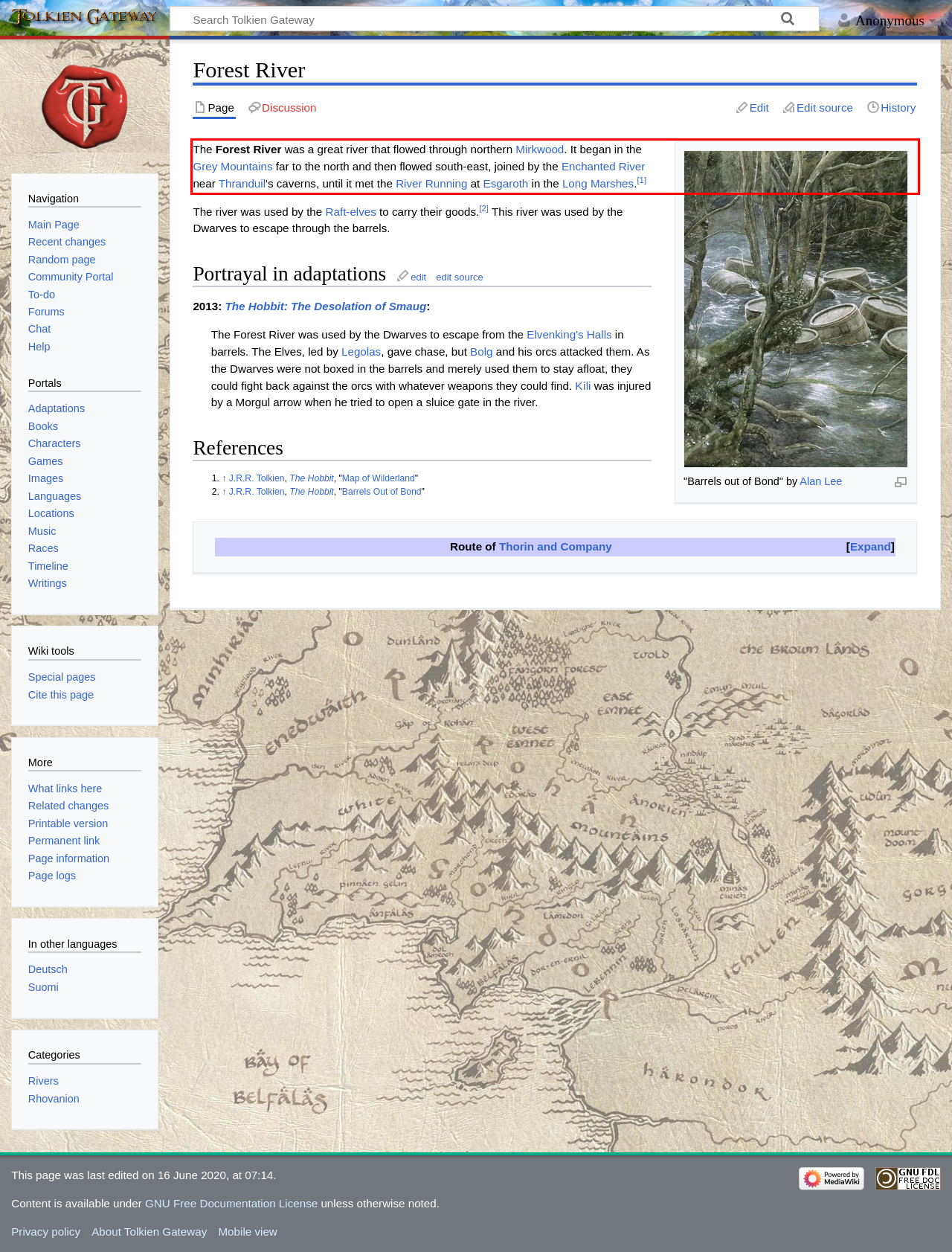Please perform OCR on the text content within the red bounding box that is highlighted in the provided webpage screenshot.

The Forest River was a great river that flowed through northern Mirkwood. It began in the Grey Mountains far to the north and then flowed south-east, joined by the Enchanted River near Thranduil's caverns, until it met the River Running at Esgaroth in the Long Marshes.[1]